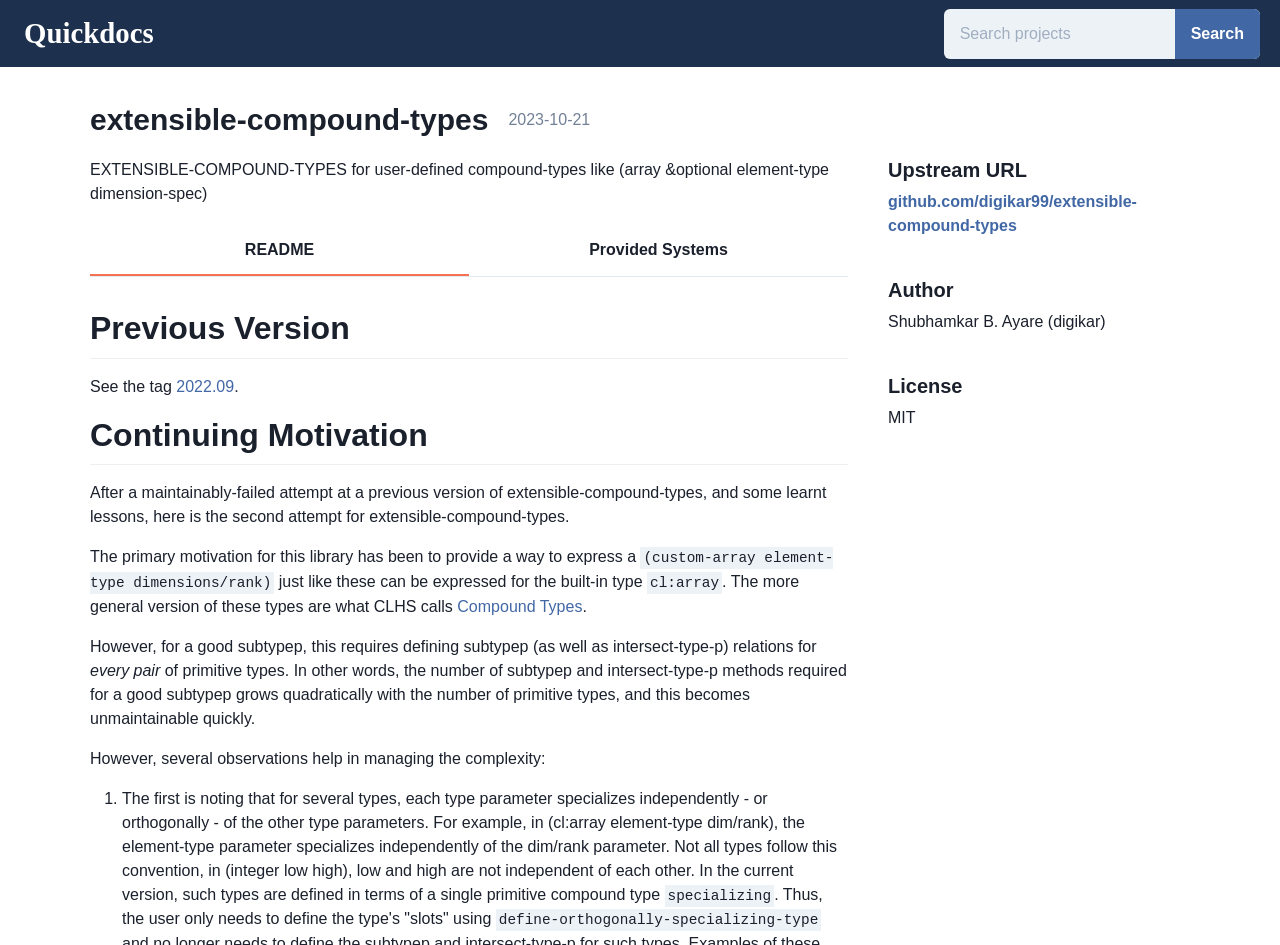Please pinpoint the bounding box coordinates for the region I should click to adhere to this instruction: "Read the README".

[0.07, 0.239, 0.366, 0.292]